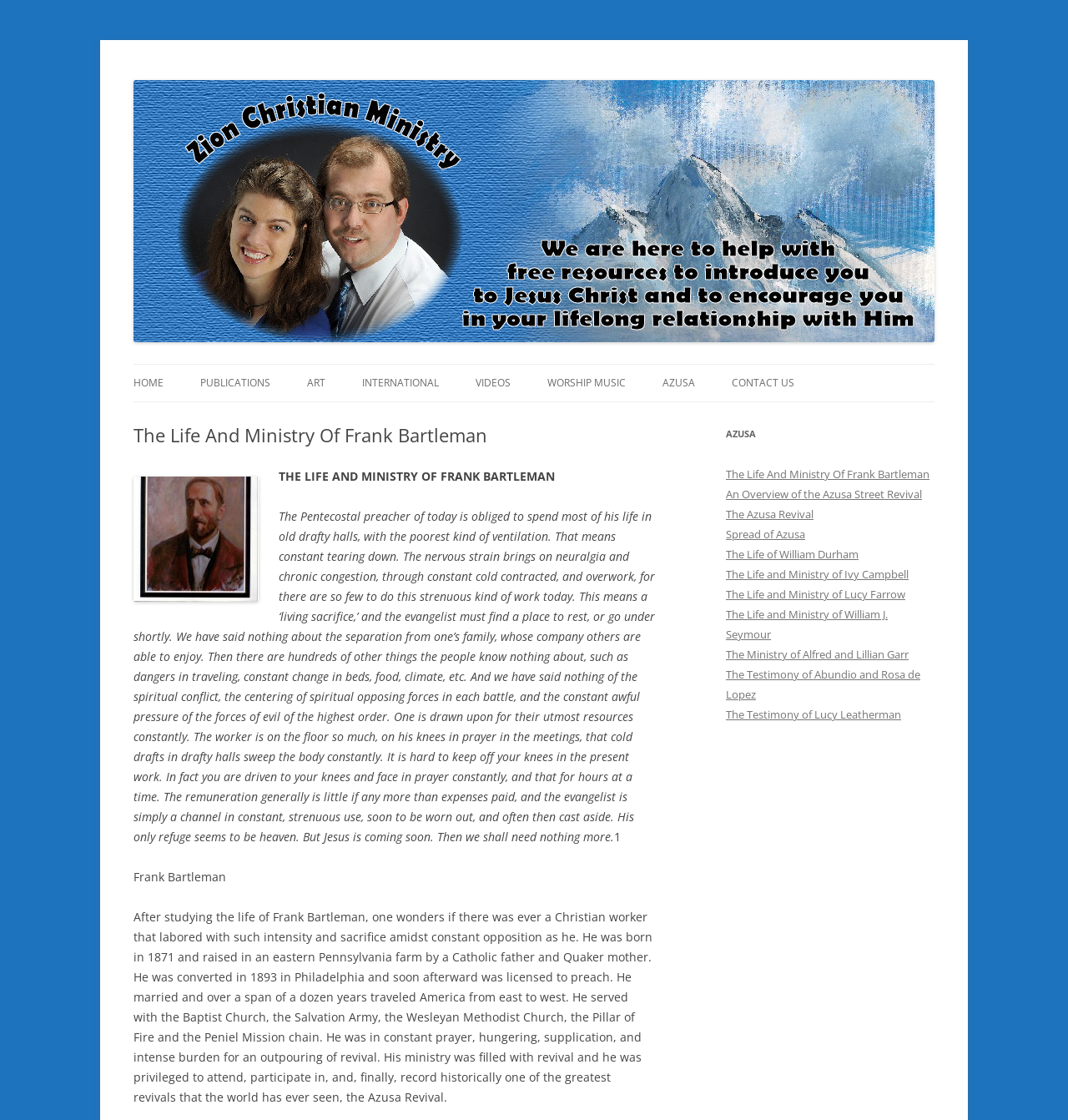Please specify the bounding box coordinates of the region to click in order to perform the following instruction: "Read about 'The Life And Ministry Of Frank Bartleman'".

[0.125, 0.379, 0.613, 0.398]